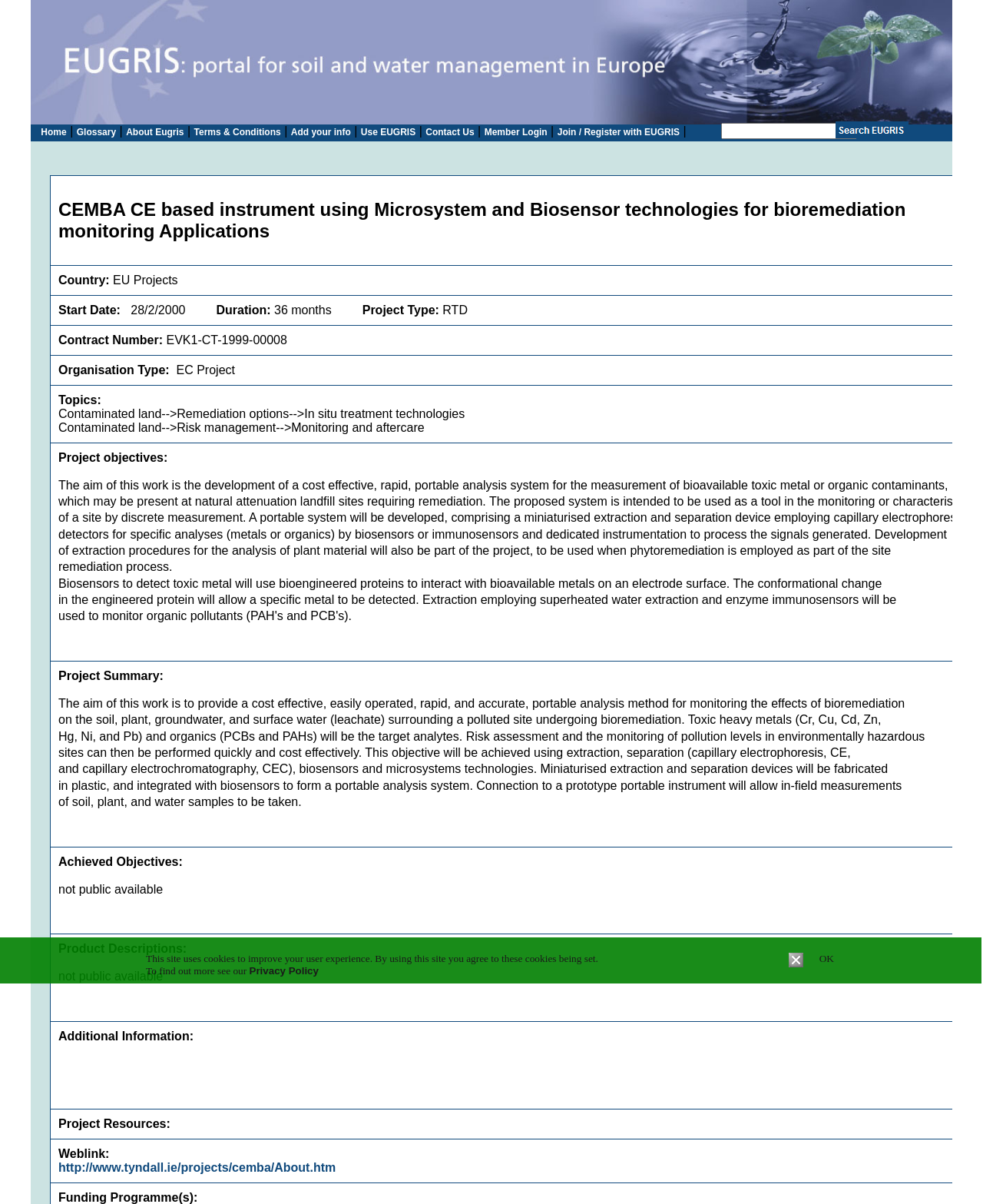Please determine the bounding box coordinates of the element to click on in order to accomplish the following task: "Click the Add your info link". Ensure the coordinates are four float numbers ranging from 0 to 1, i.e., [left, top, right, bottom].

[0.296, 0.105, 0.357, 0.114]